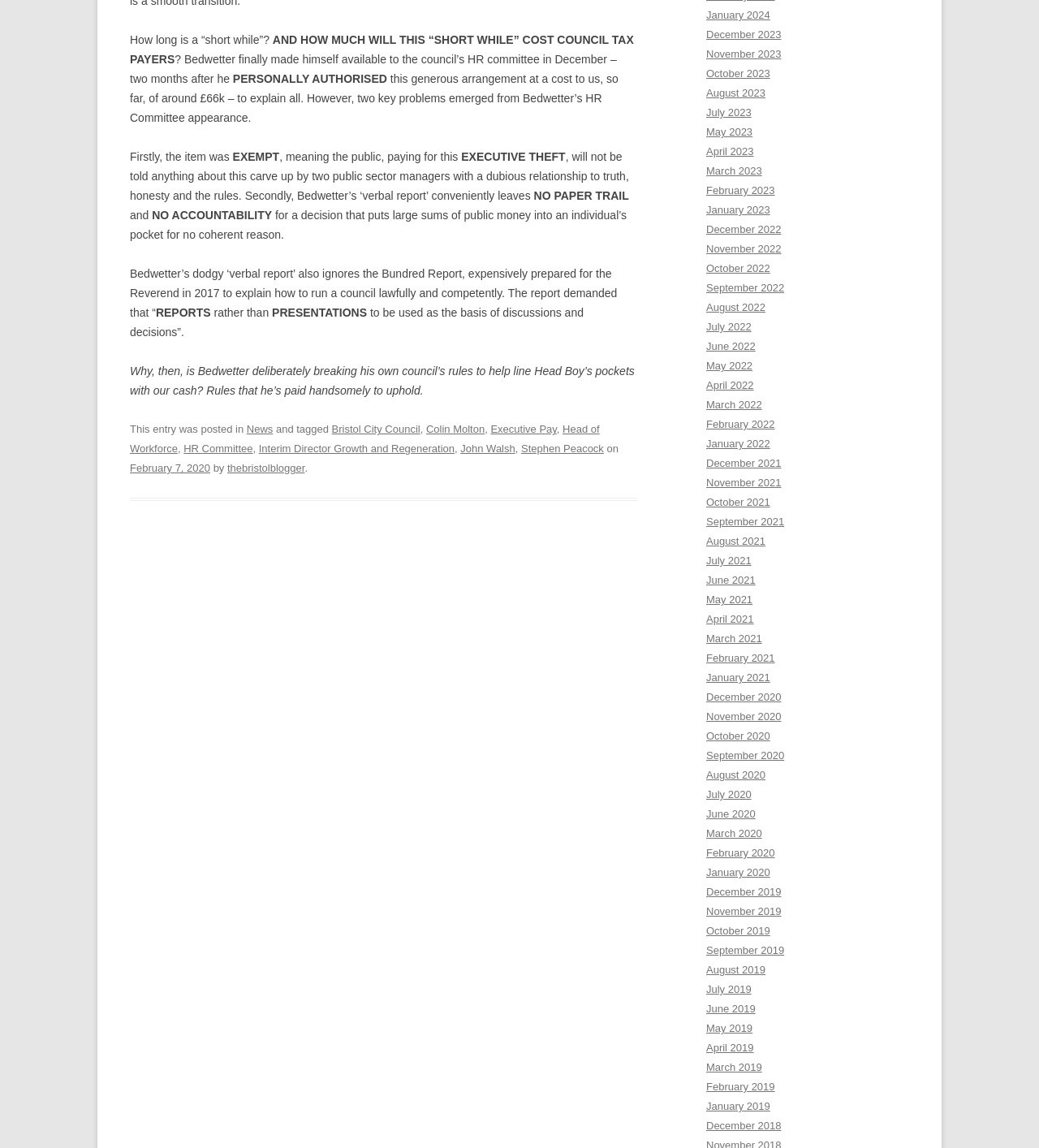Please find the bounding box coordinates of the section that needs to be clicked to achieve this instruction: "Browse posts from January 2024".

[0.68, 0.008, 0.741, 0.019]